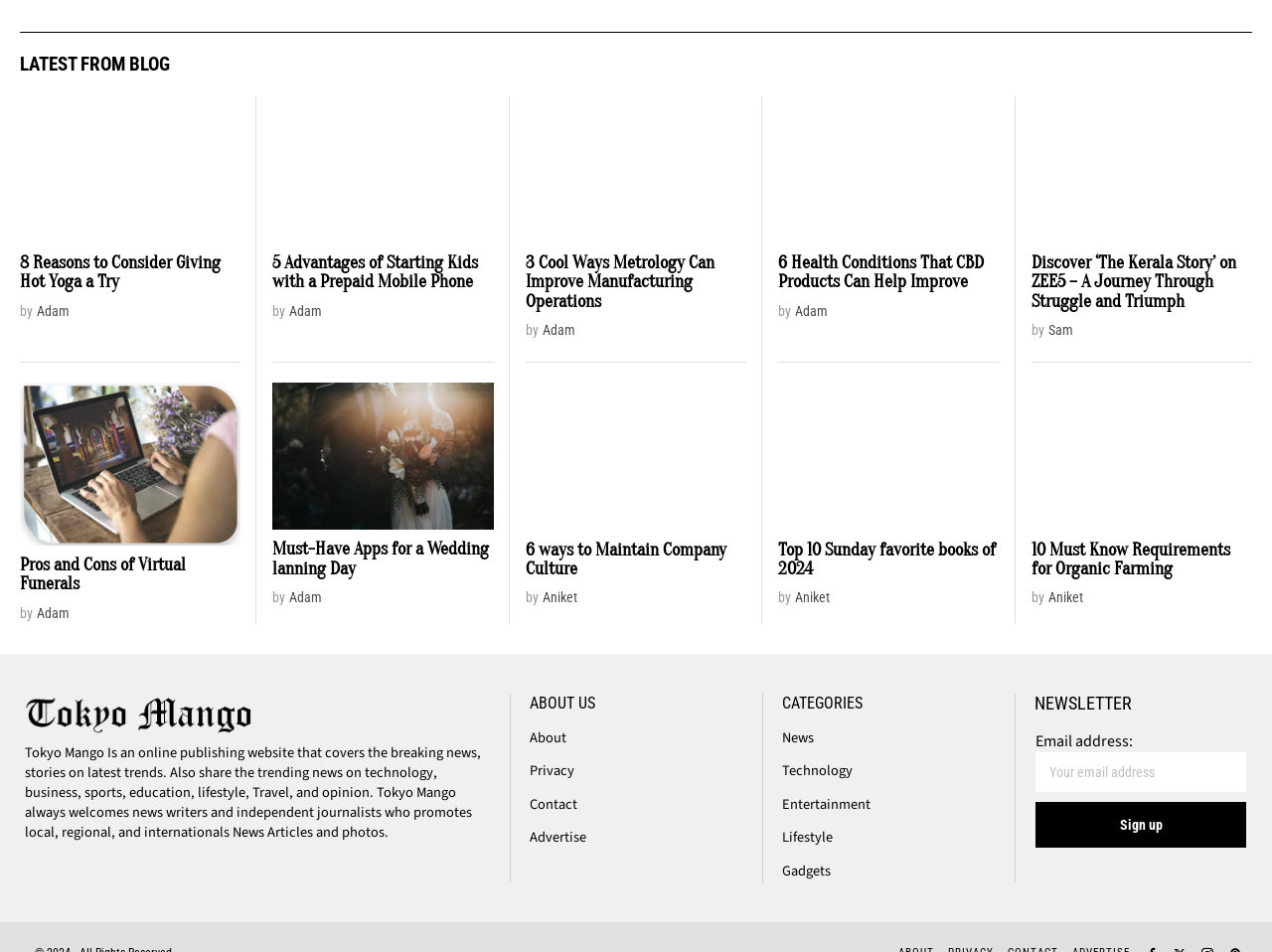Given the element description Adam, predict the bounding box coordinates for the UI element in the webpage screenshot. The format should be (top-left x, top-left y, bottom-right x, bottom-right y), and the values should be between 0 and 1.

[0.426, 0.337, 0.452, 0.358]